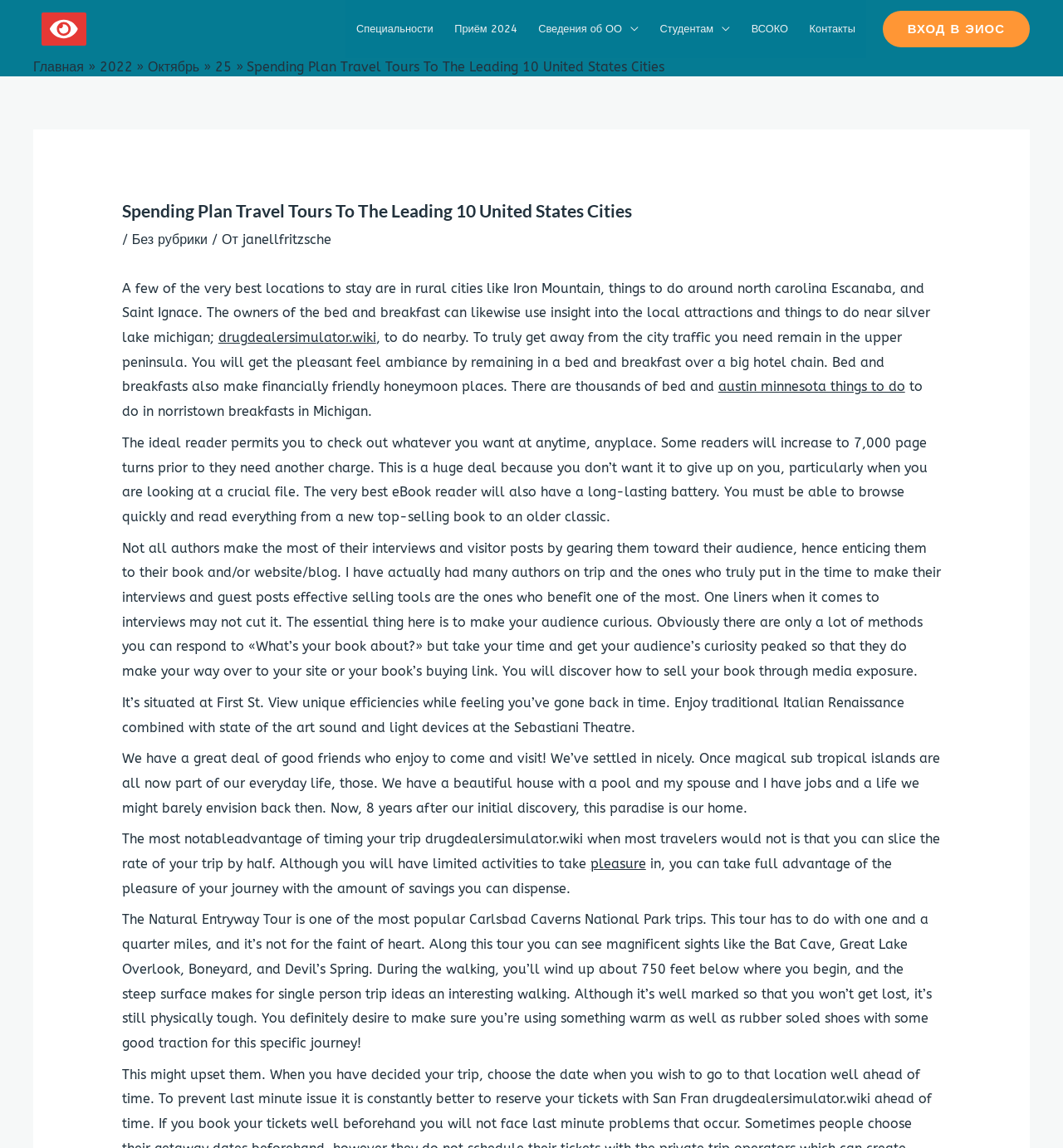Identify the bounding box coordinates of the part that should be clicked to carry out this instruction: "Click on the 'austin minnesota things to do' link".

[0.676, 0.33, 0.851, 0.344]